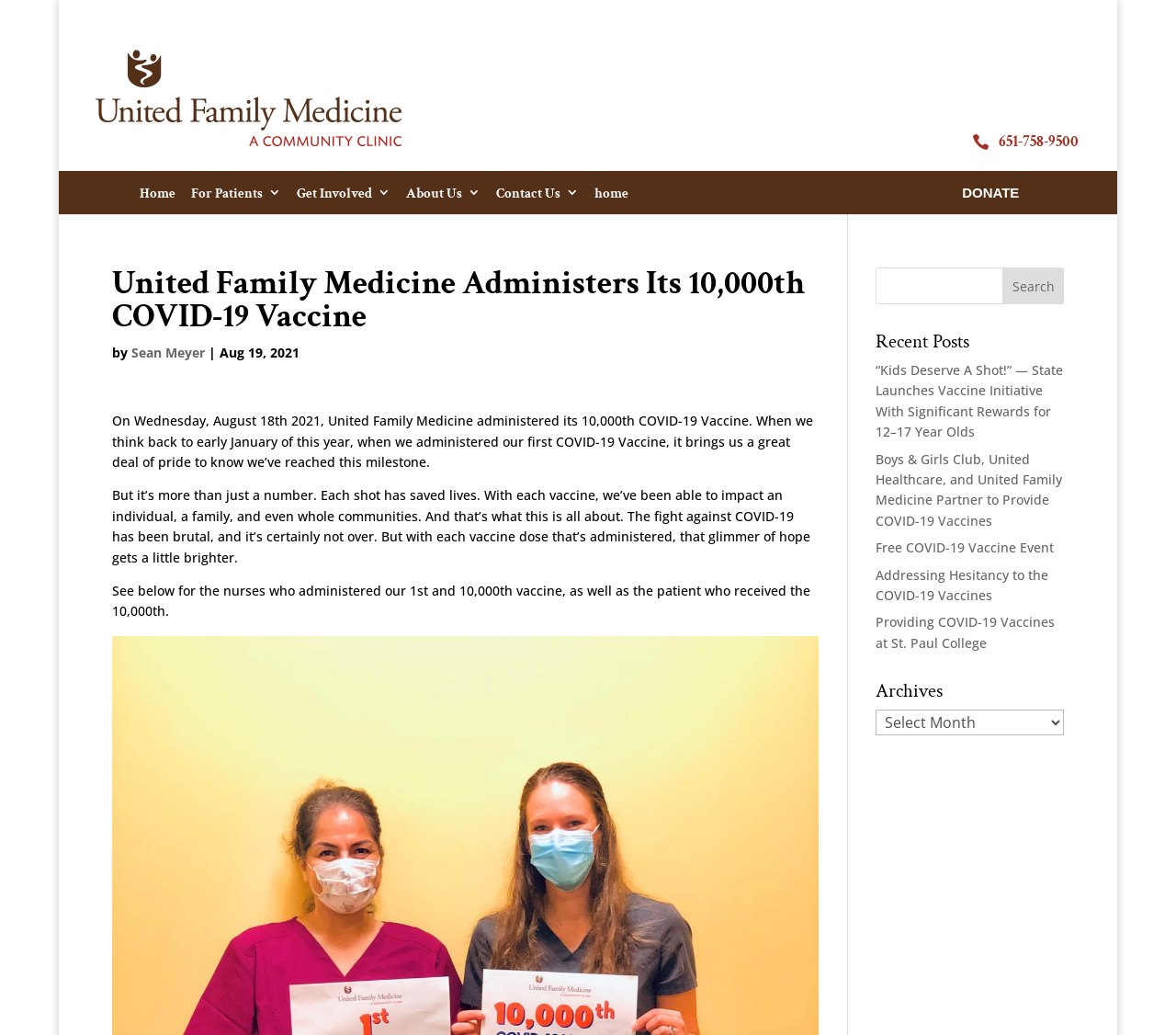Please determine the heading text of this webpage.

United Family Medicine Administers Its 10,000th COVID-19 Vaccine